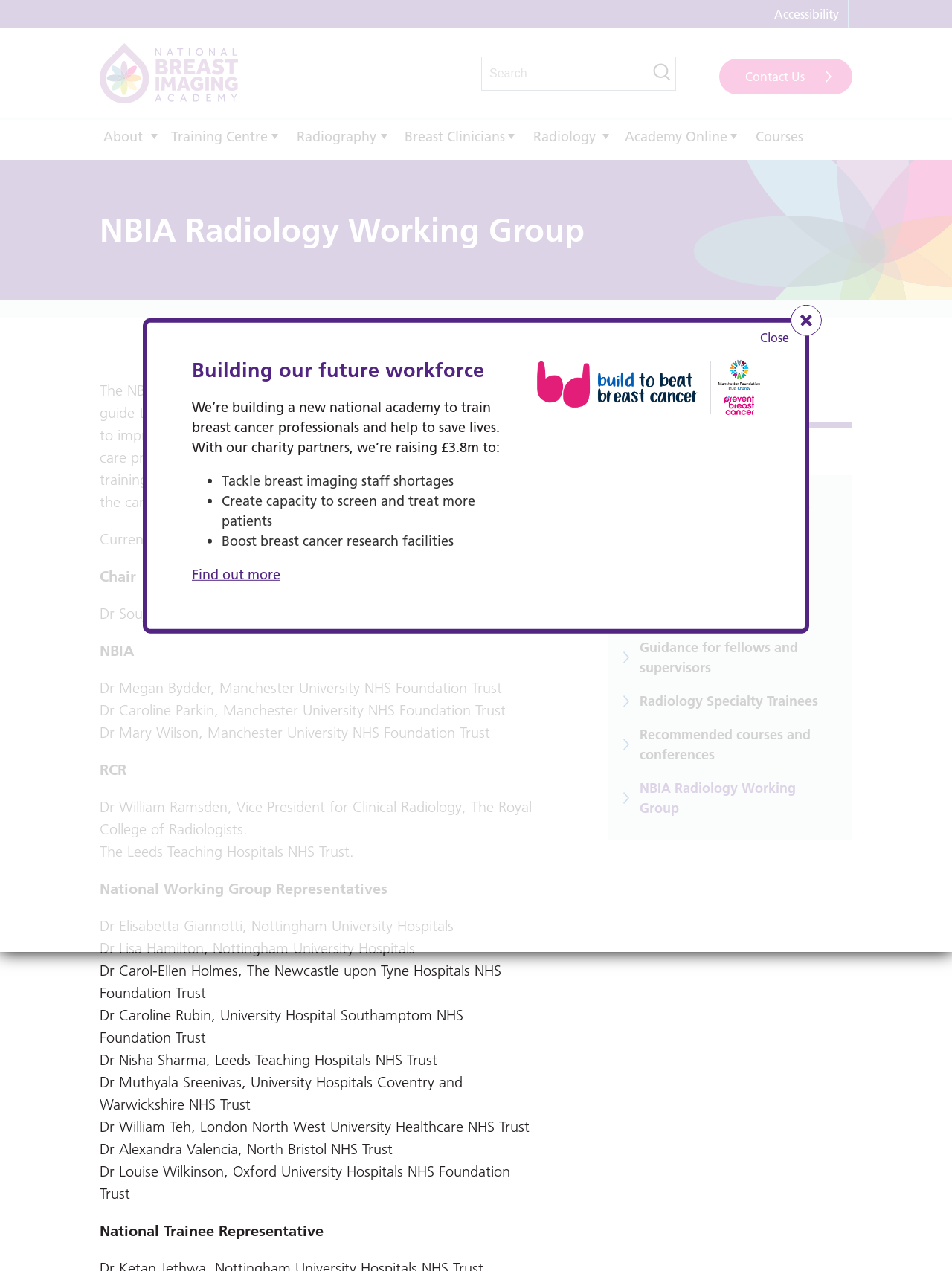Identify the bounding box coordinates for the element you need to click to achieve the following task: "Click the 'Accessibility' link". Provide the bounding box coordinates as four float numbers between 0 and 1, in the form [left, top, right, bottom].

[0.804, 0.0, 0.891, 0.022]